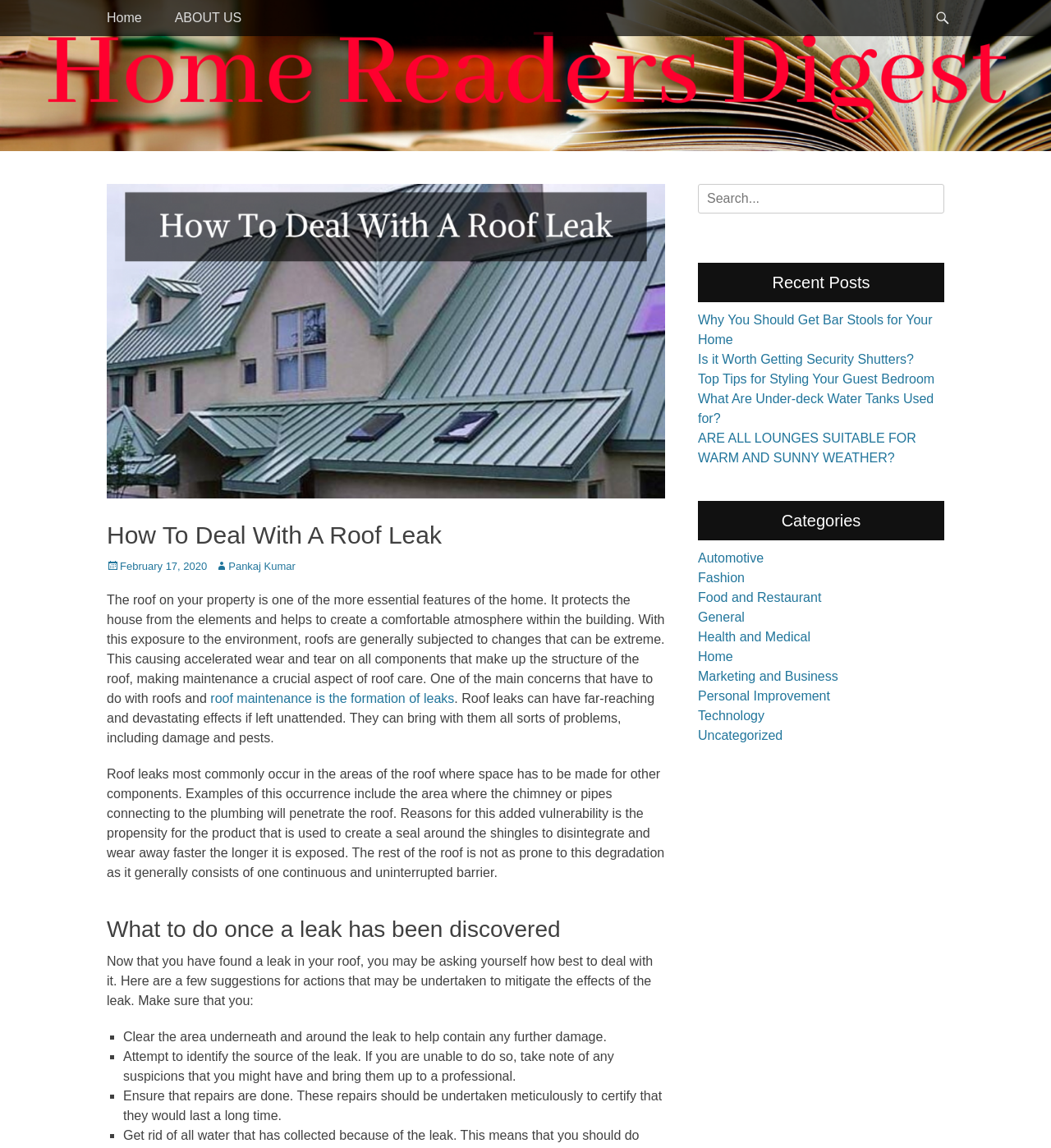Find the bounding box of the UI element described as follows: "Food and Restaurant".

[0.664, 0.514, 0.782, 0.526]